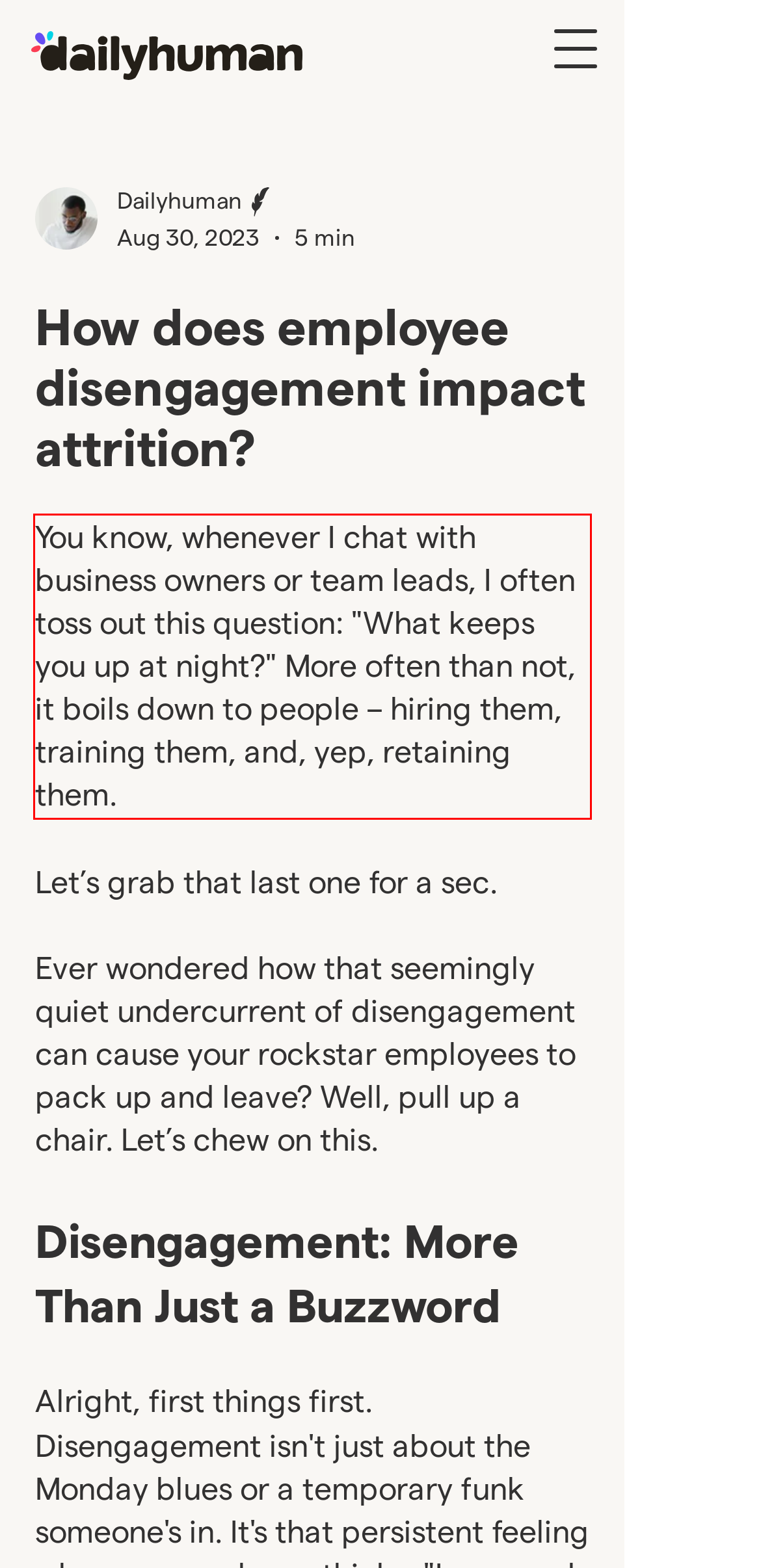You have a screenshot of a webpage where a UI element is enclosed in a red rectangle. Perform OCR to capture the text inside this red rectangle.

You know, whenever I chat with business owners or team leads, I often toss out this question: "What keeps you up at night?" More often than not, it boils down to people – hiring them, training them, and, yep, retaining them.